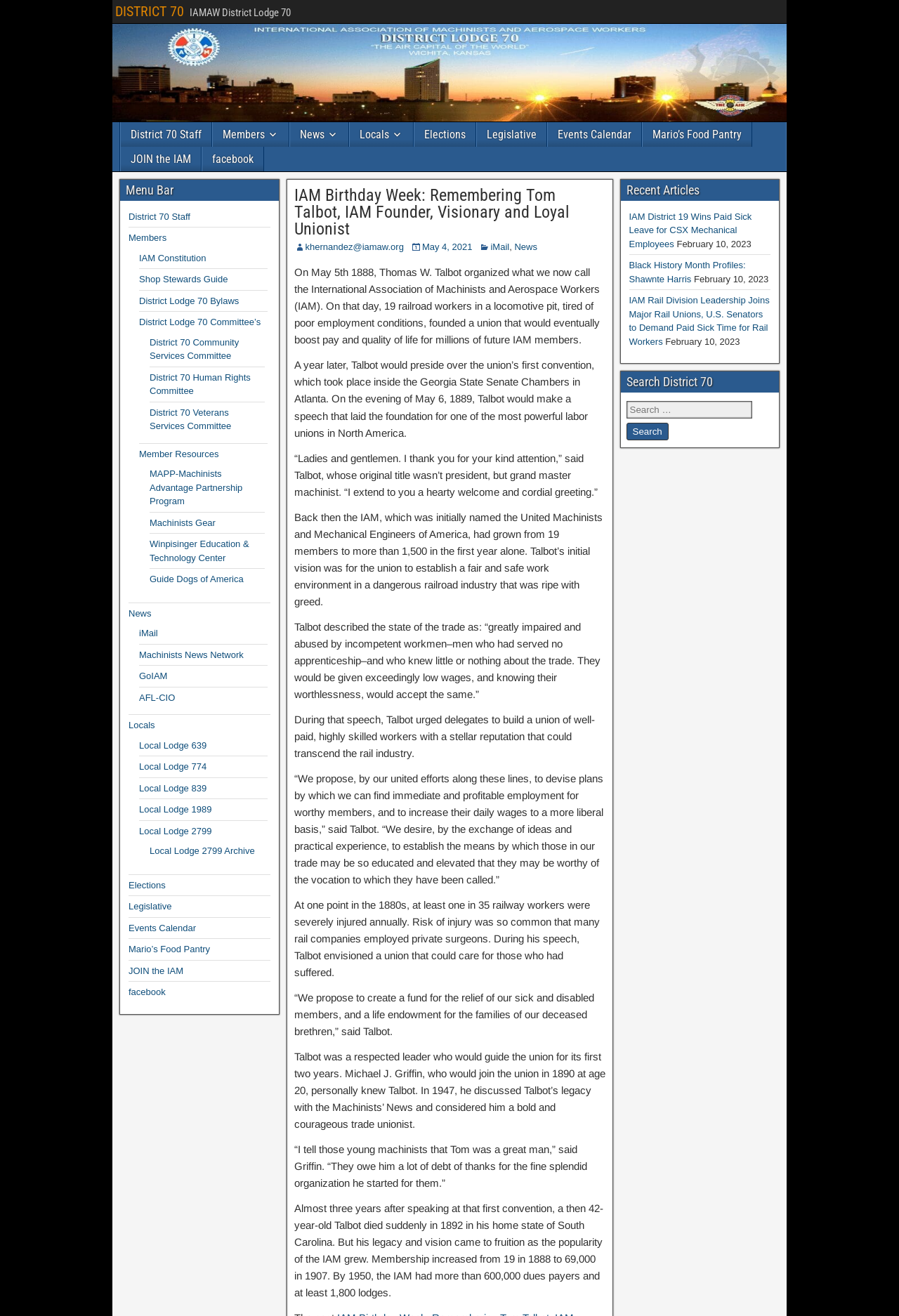Determine the bounding box coordinates of the clickable element to achieve the following action: 'Search in the search box'. Provide the coordinates as four float values between 0 and 1, formatted as [left, top, right, bottom].

[0.696, 0.303, 0.86, 0.336]